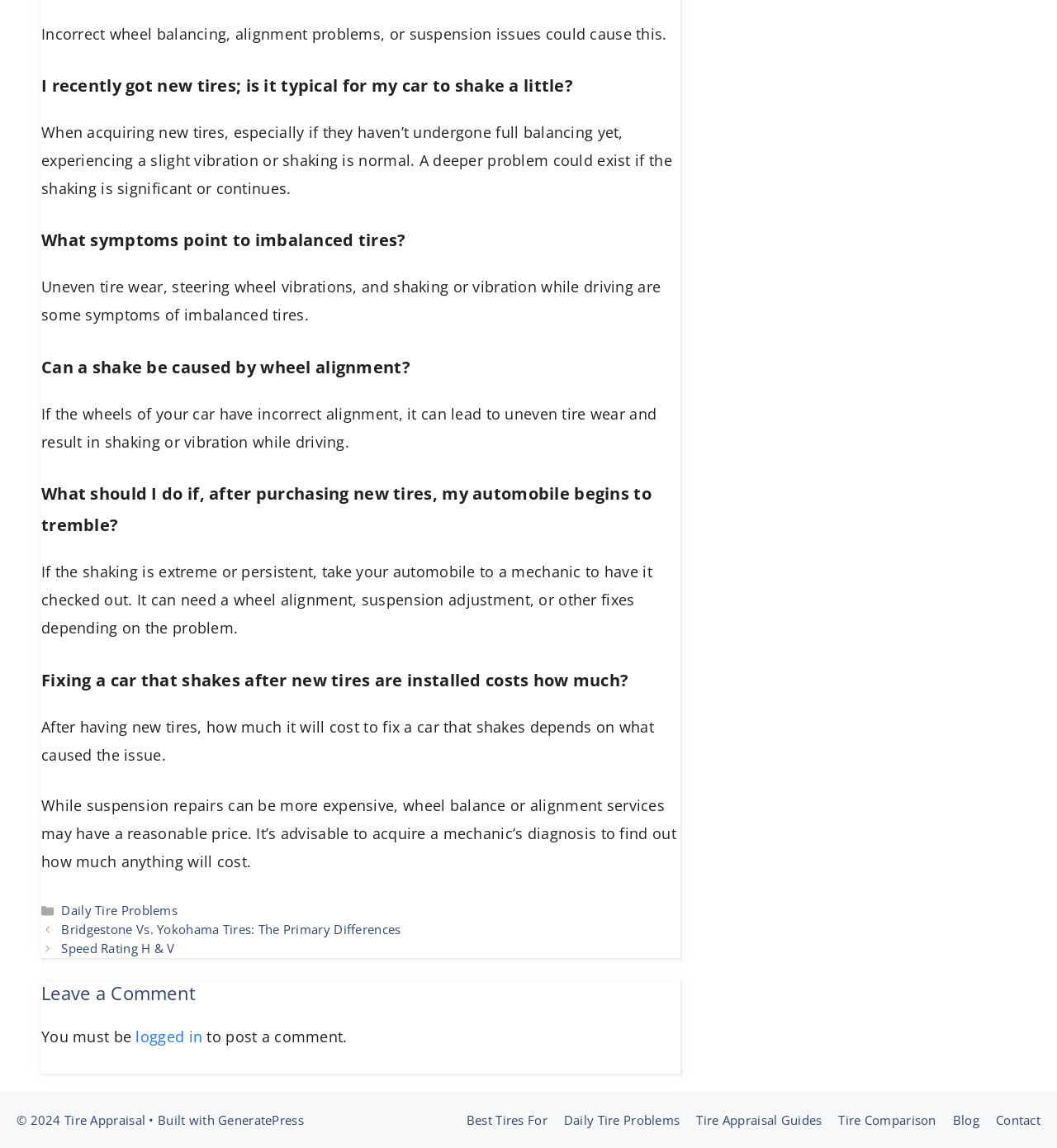What is the purpose of the 'Posts' section?
Respond with a short answer, either a single word or a phrase, based on the image.

To list related articles